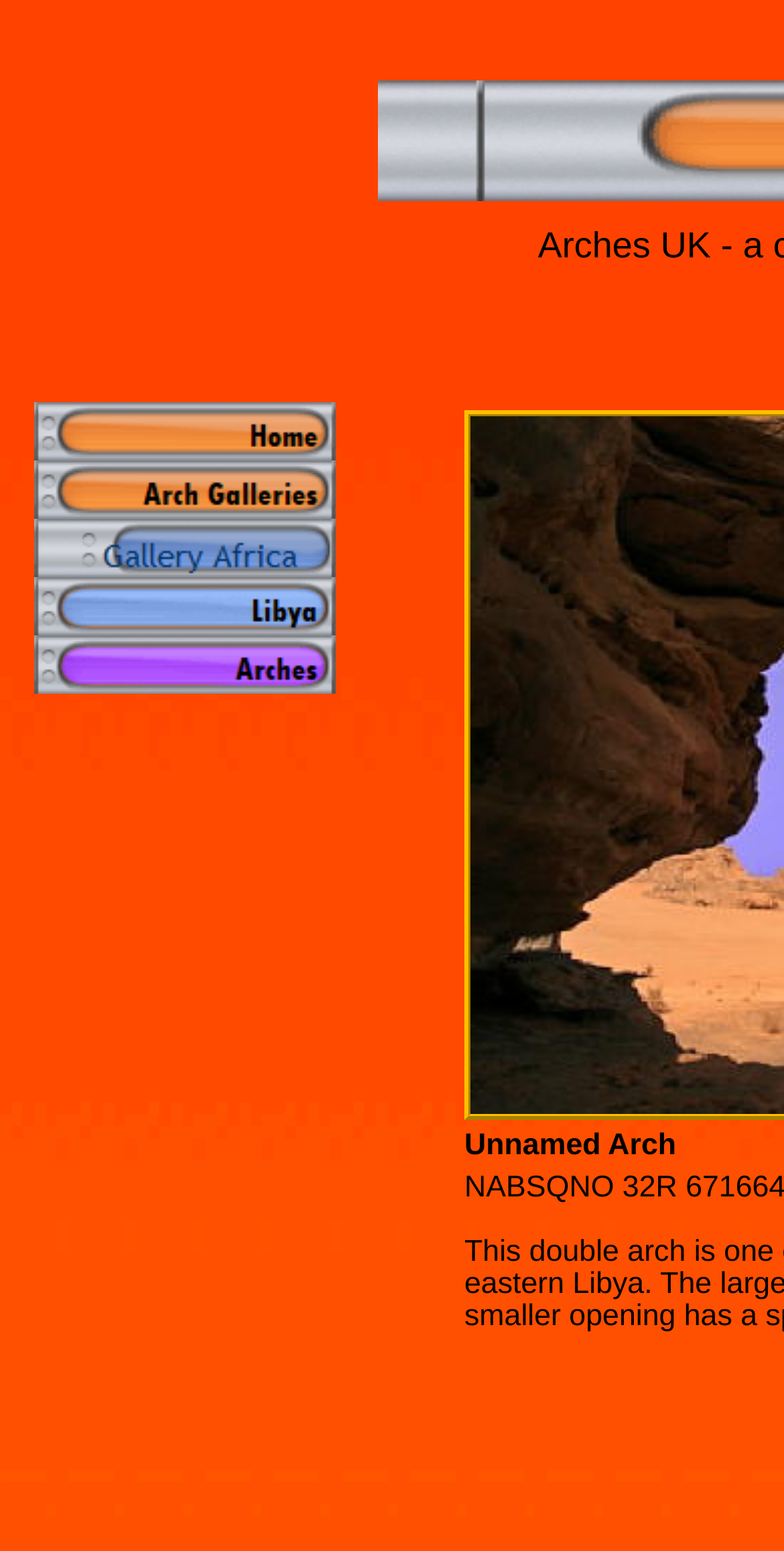Refer to the image and provide an in-depth answer to the question: 
What is the last navigation link?

I looked at the table row elements and found that the last link is 'Arches', which is located in the last table row element.